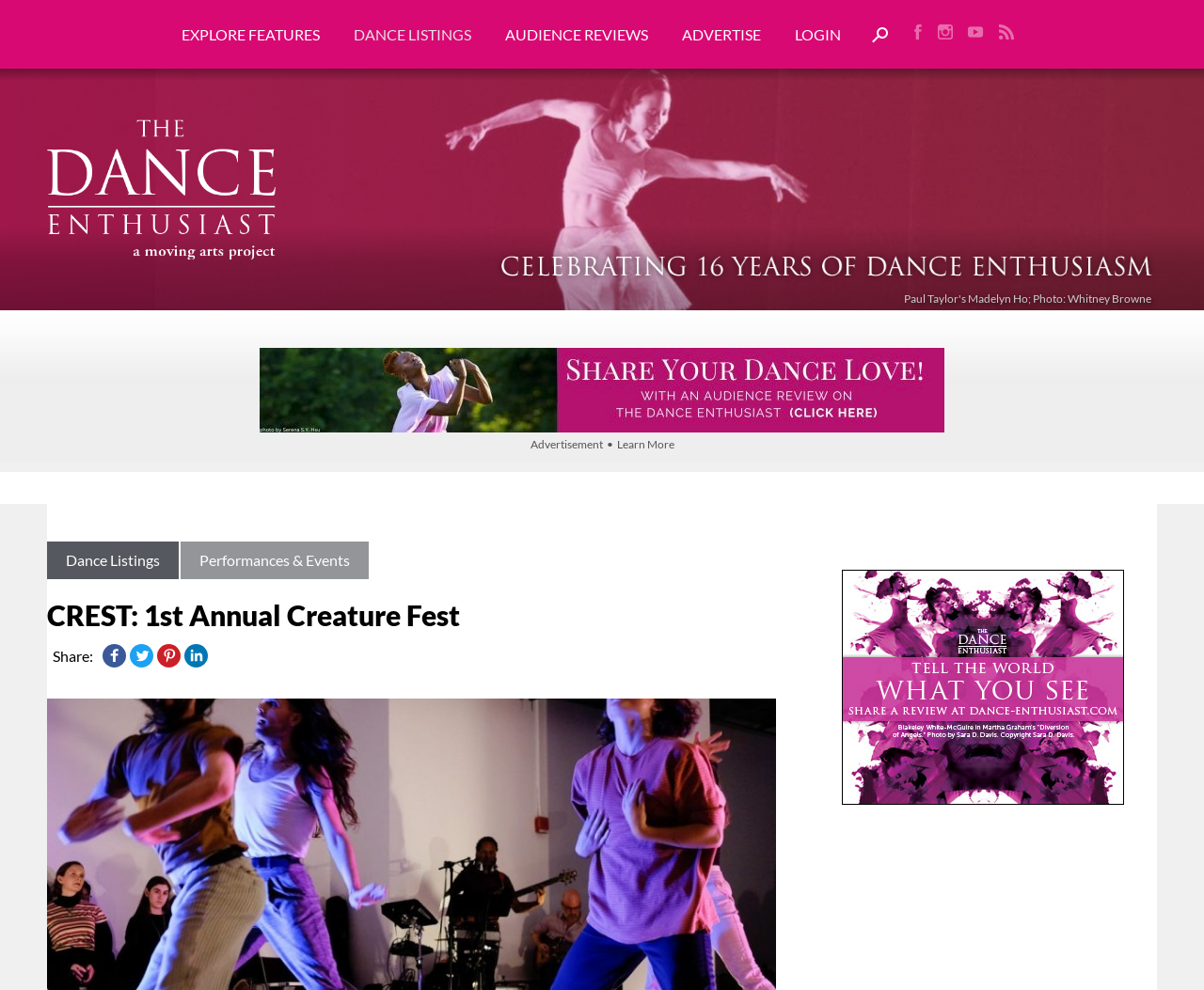Please determine the heading text of this webpage.

CREST: 1st Annual Creature Fest